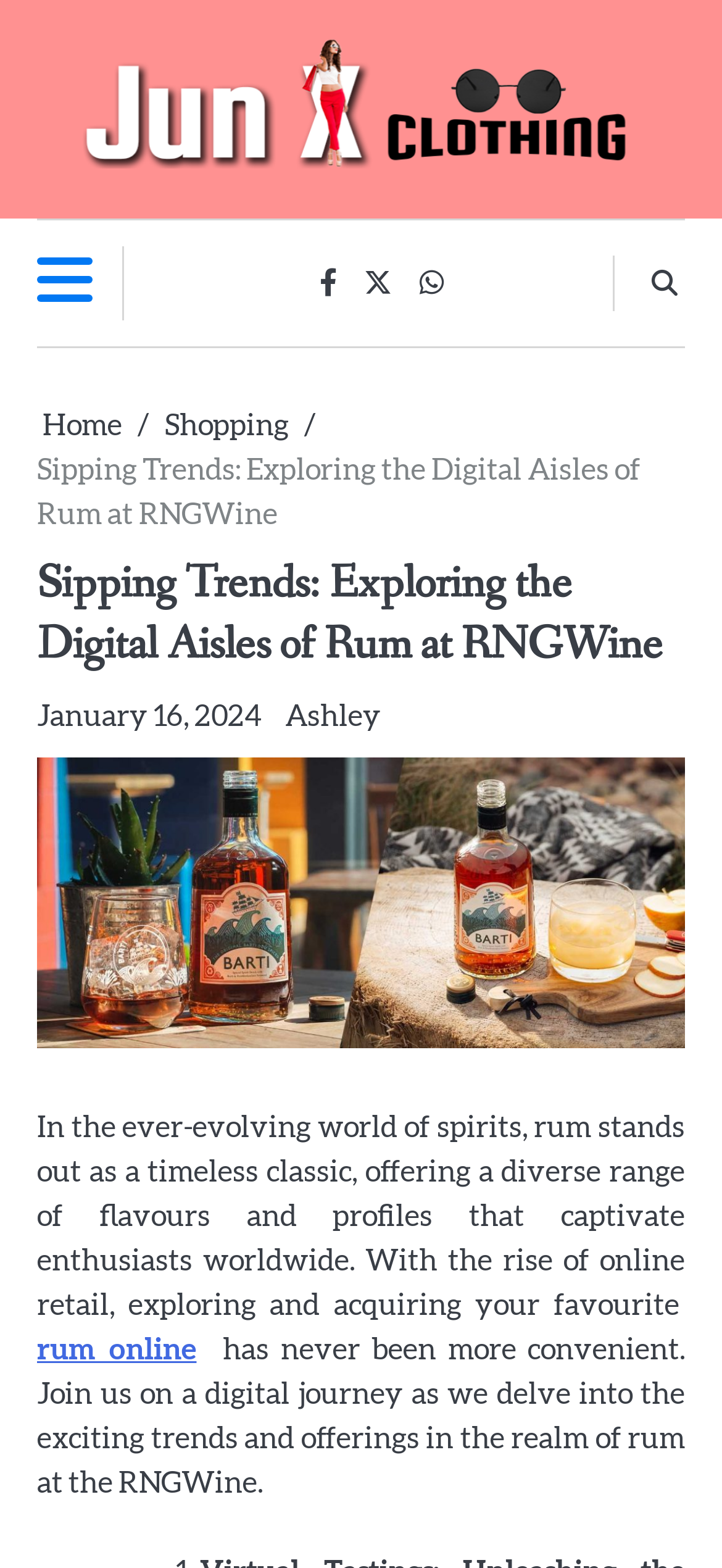Locate the bounding box coordinates of the area that needs to be clicked to fulfill the following instruction: "Read the article posted on January 16, 2024". The coordinates should be in the format of four float numbers between 0 and 1, namely [left, top, right, bottom].

[0.051, 0.448, 0.362, 0.467]